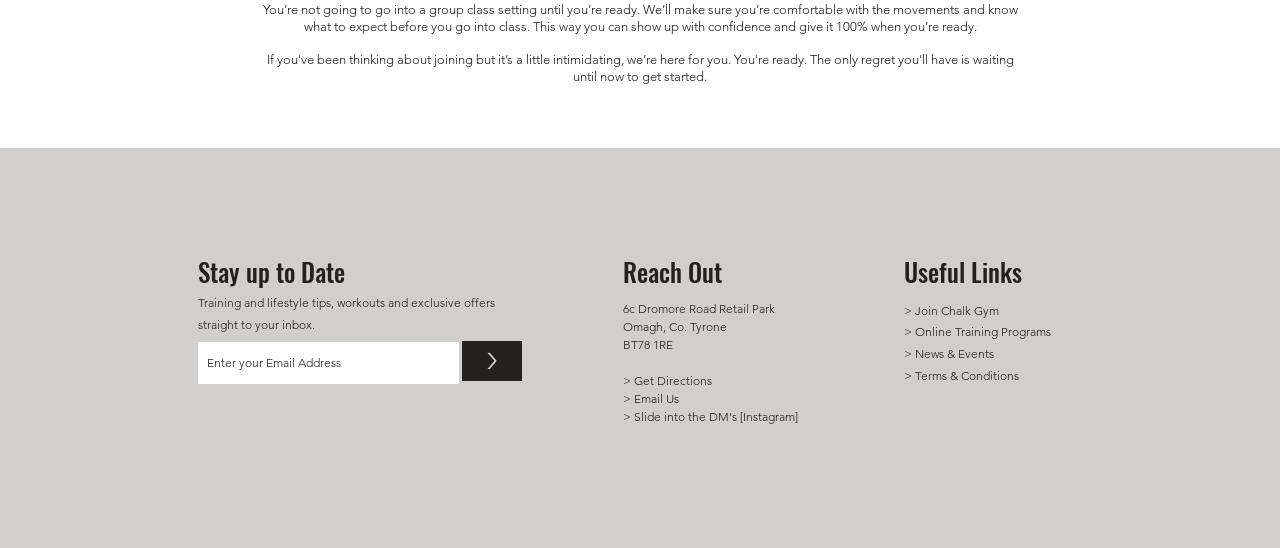Could you locate the bounding box coordinates for the section that should be clicked to accomplish this task: "Join Chalk Gym".

[0.715, 0.553, 0.78, 0.58]